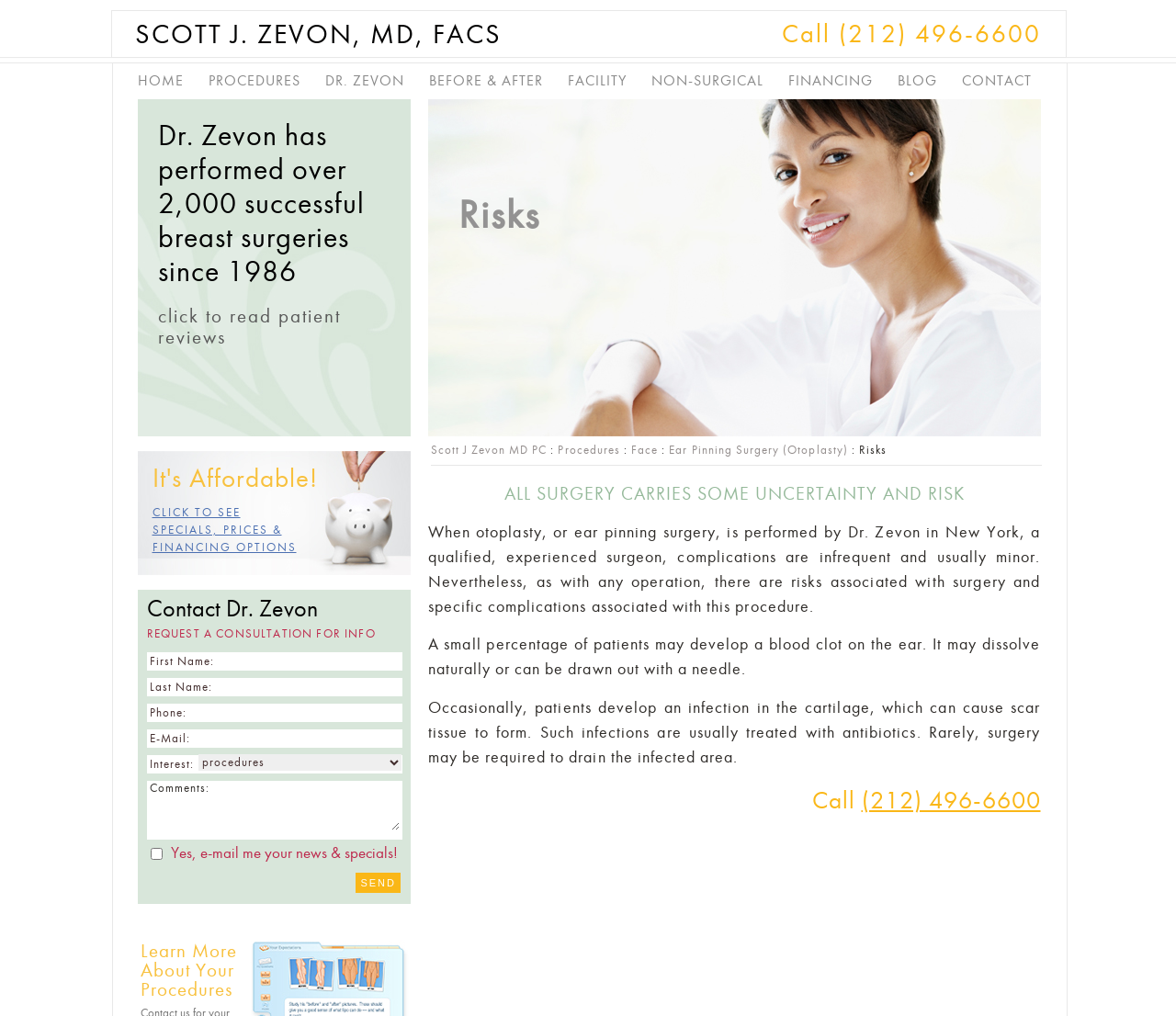Highlight the bounding box coordinates of the element that should be clicked to carry out the following instruction: "Click the 'PROCEDURES' link". The coordinates must be given as four float numbers ranging from 0 to 1, i.e., [left, top, right, bottom].

[0.475, 0.436, 0.527, 0.45]